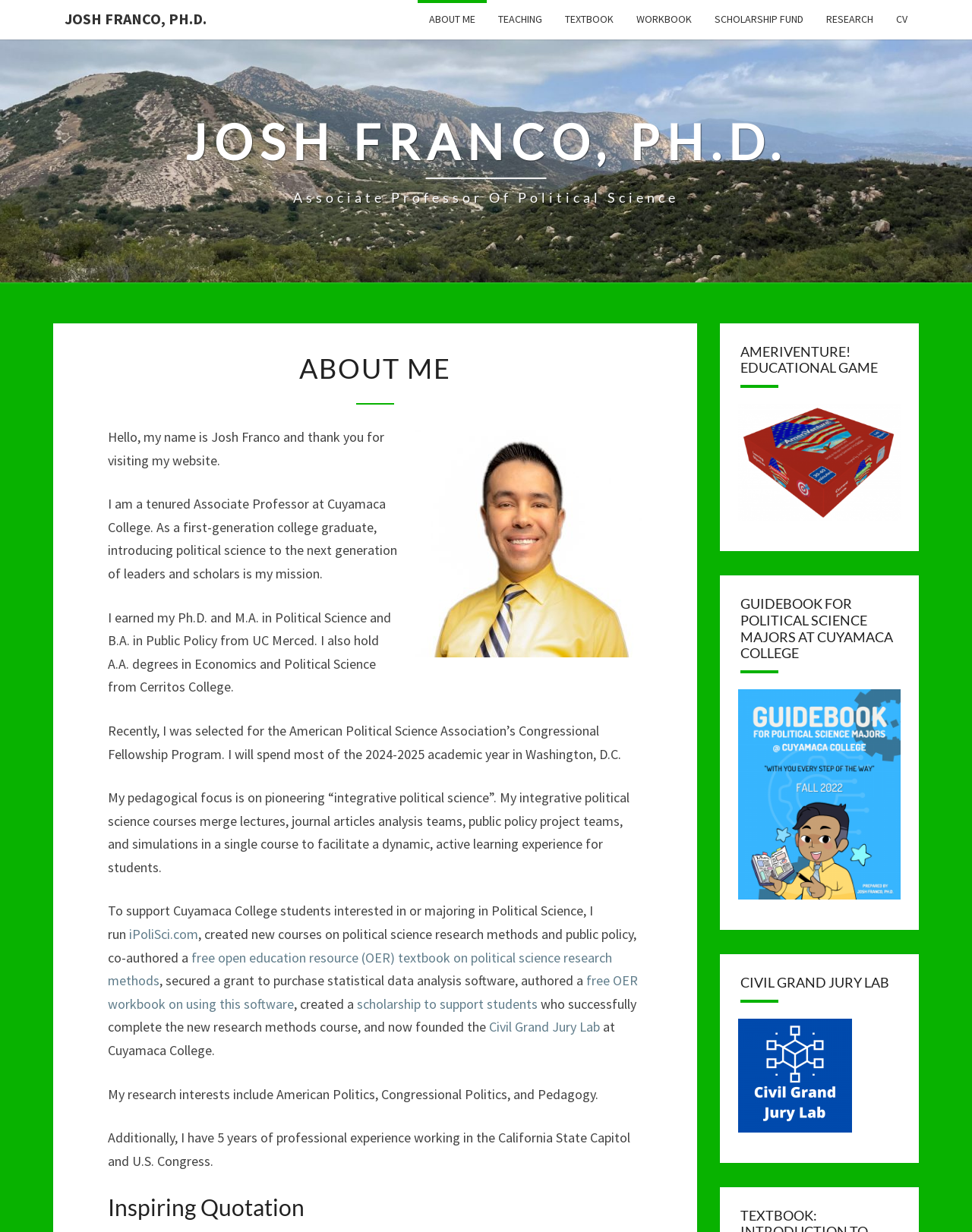What is Josh Franco's research focus?
Give a detailed and exhaustive answer to the question.

According to the webpage, Josh Franco's research interests include American Politics, Congressional Politics, and Pedagogy, which is mentioned in the text 'My research interests include American Politics, Congressional Politics, and Pedagogy.'